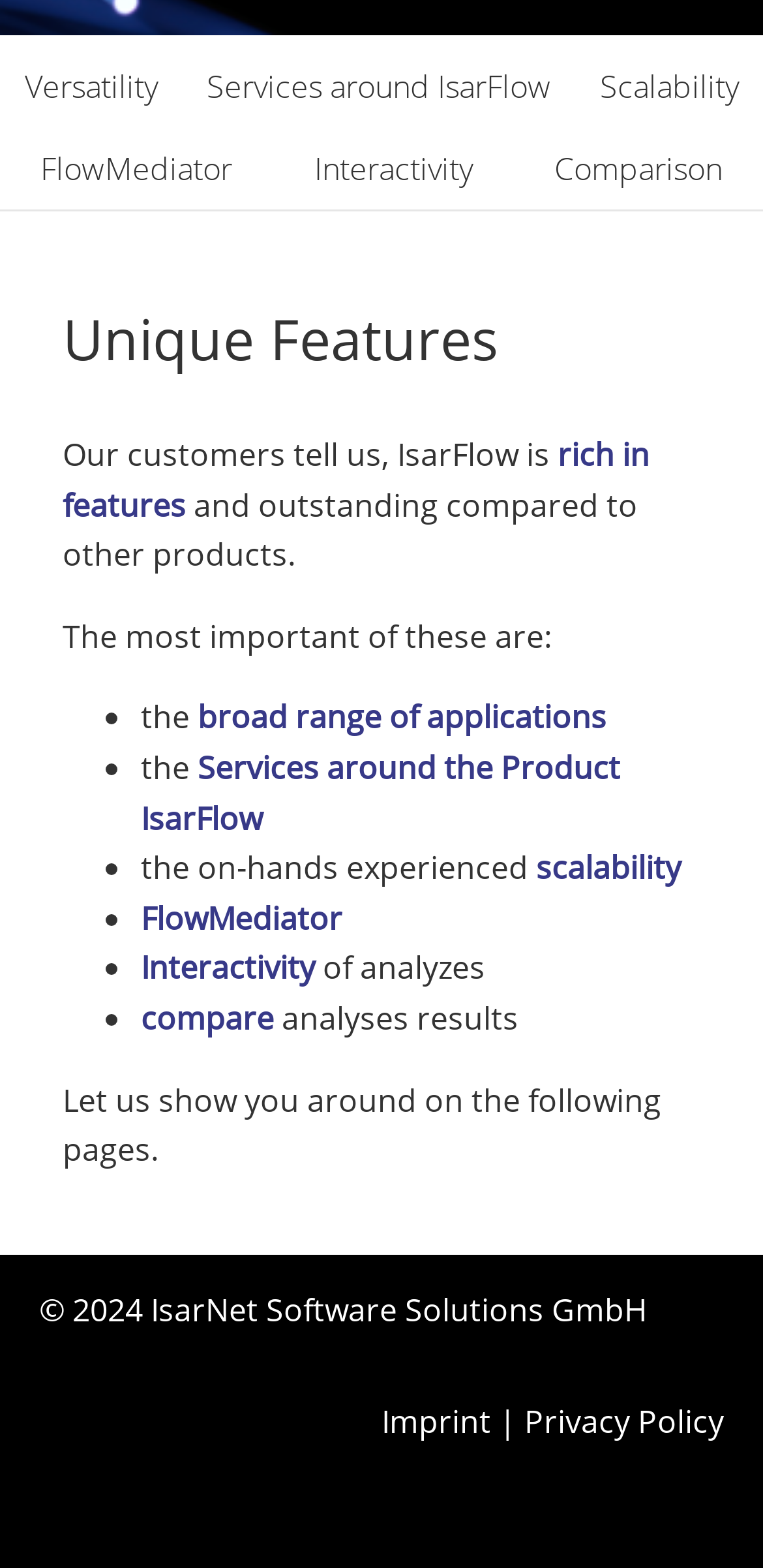Using the element description: "Services around IsarFlow", determine the bounding box coordinates for the specified UI element. The coordinates should be four float numbers between 0 and 1, [left, top, right, bottom].

[0.238, 0.03, 0.754, 0.082]